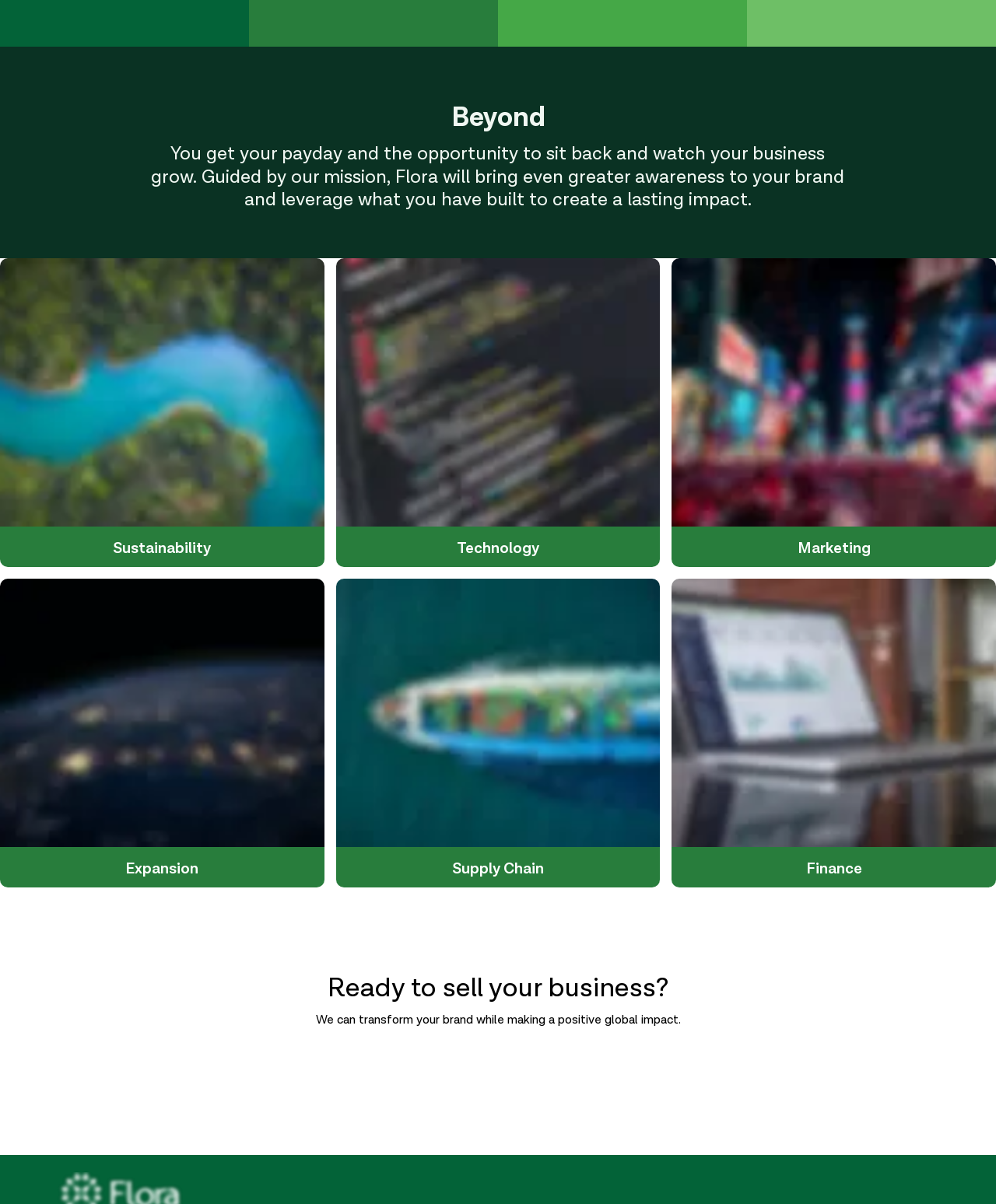Can you find the bounding box coordinates for the element that needs to be clicked to execute this instruction: "Check 'Interested, but not ready to sell yet?'"? The coordinates should be given as four float numbers between 0 and 1, i.e., [left, top, right, bottom].

[0.436, 0.917, 0.563, 0.925]